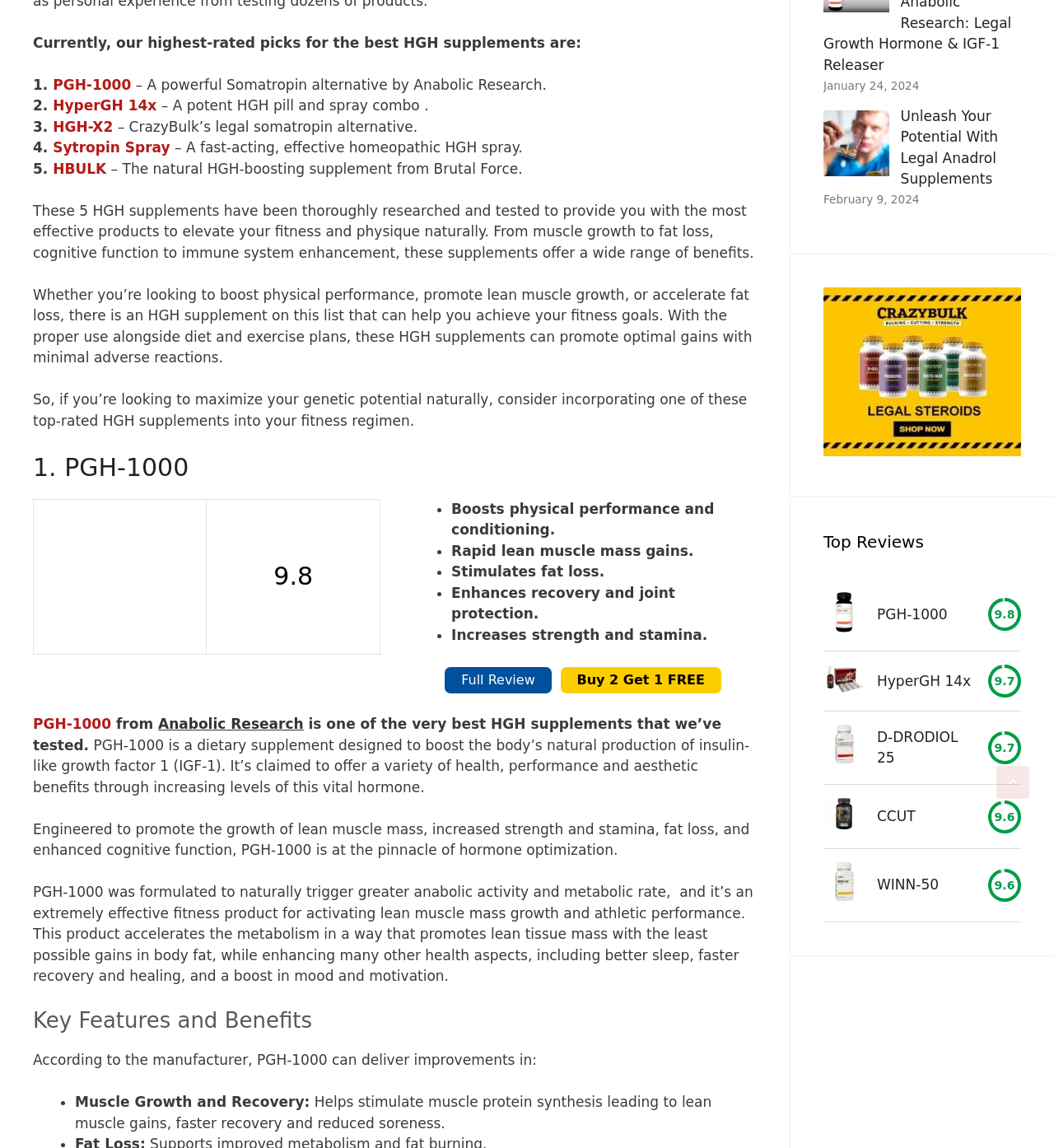Please determine the bounding box coordinates for the element that should be clicked to follow these instructions: "View the details of HyperGH 14x".

[0.781, 0.578, 0.82, 0.609]